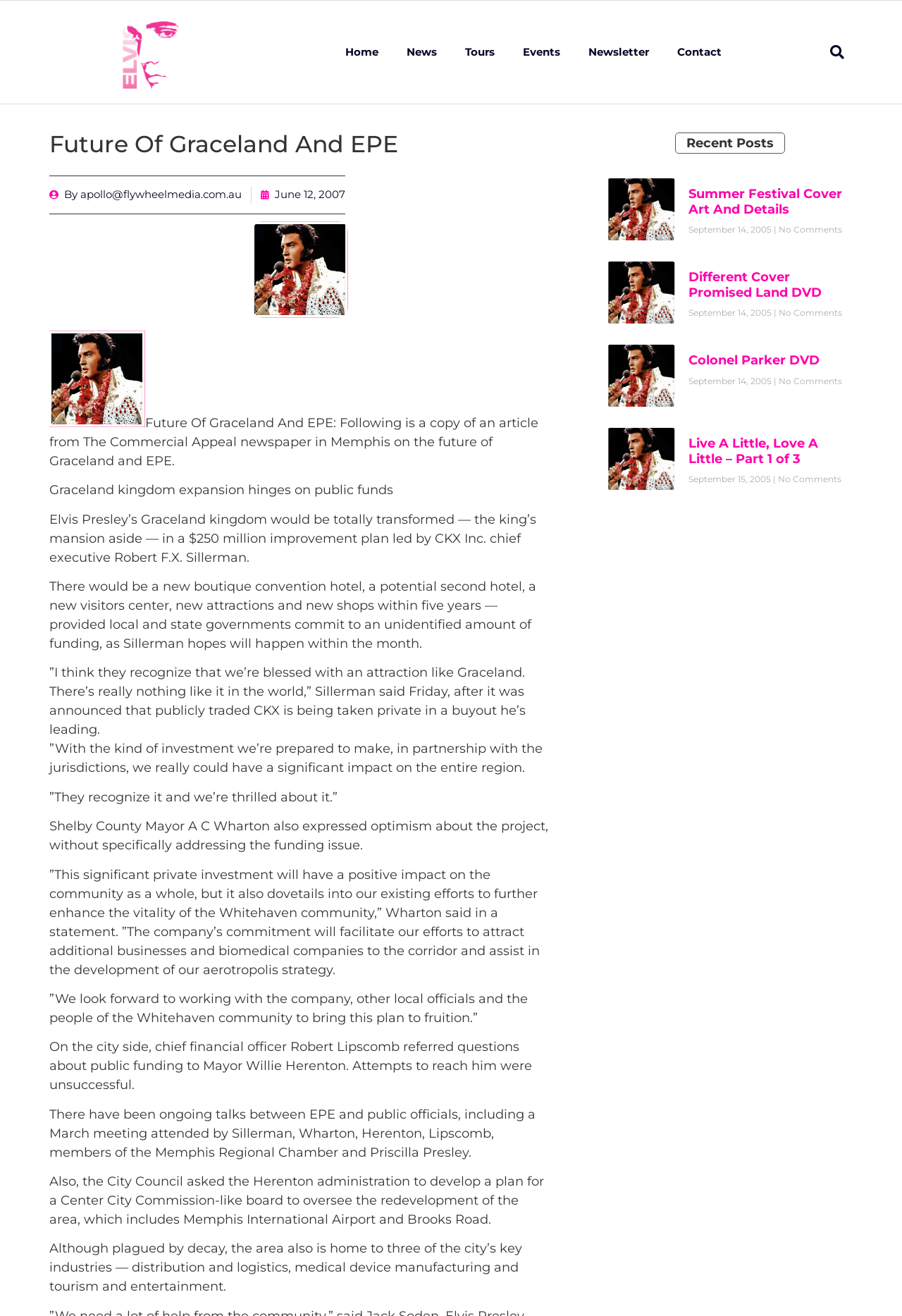Please specify the bounding box coordinates of the clickable region necessary for completing the following instruction: "Click on the 'Home' link". The coordinates must consist of four float numbers between 0 and 1, i.e., [left, top, right, bottom].

[0.367, 0.013, 0.435, 0.066]